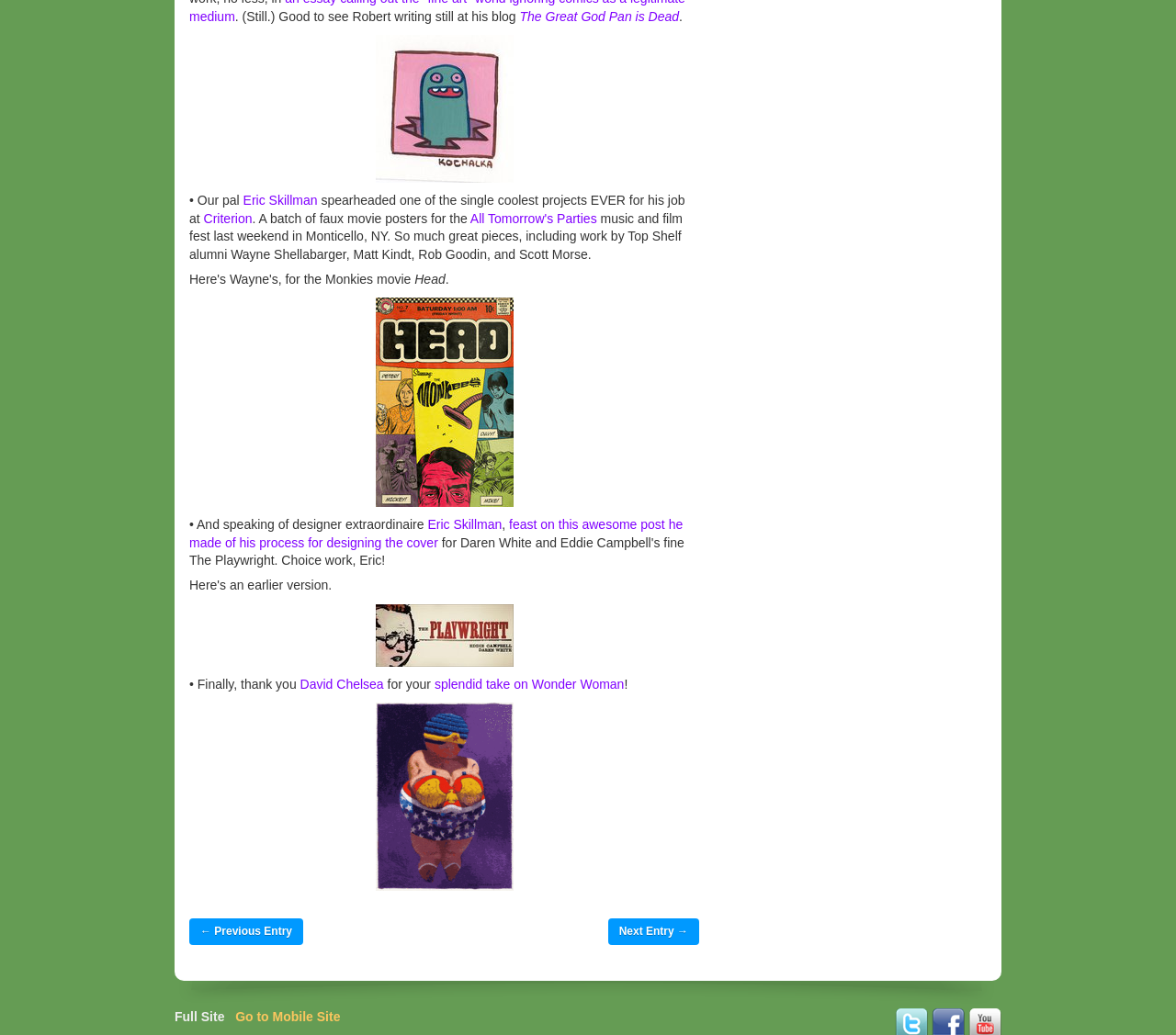Determine the bounding box coordinates of the clickable element necessary to fulfill the instruction: "Check out the Criterion website". Provide the coordinates as four float numbers within the 0 to 1 range, i.e., [left, top, right, bottom].

[0.173, 0.204, 0.214, 0.218]